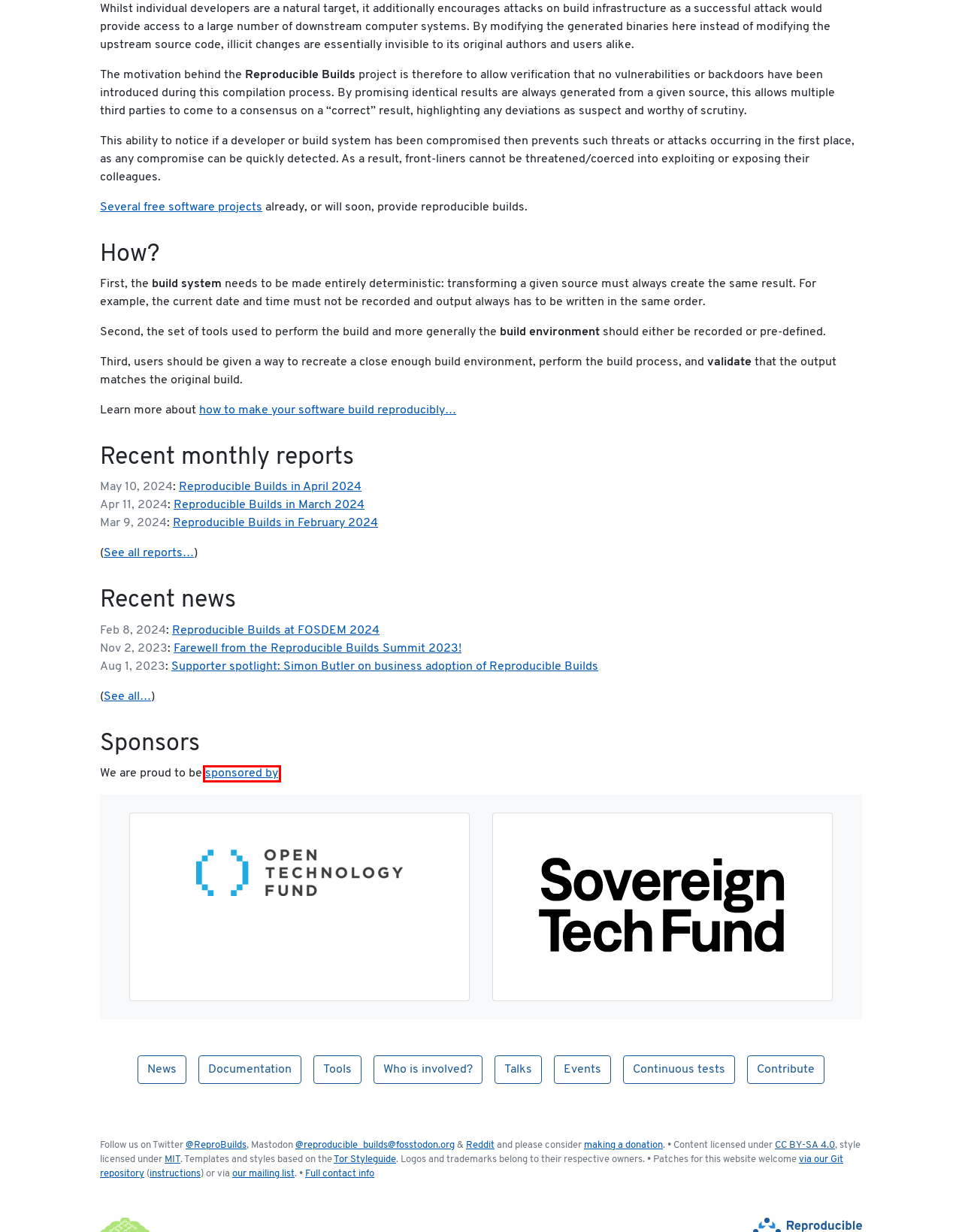Given a screenshot of a webpage featuring a red bounding box, identify the best matching webpage description for the new page after the element within the red box is clicked. Here are the options:
A. Redirecting…
B. Reproducible Builds in March 2024 — reproducible-builds.org
C. Reproducible Builds at FOSDEM 2024 — reproducible-builds.org
D. Reproducible Builds / reproducible-website · GitLab
E. Farewell from the Reproducible Builds Summit 2023! — reproducible-builds.org
F. CC BY-SA 4.0 Deed | Attribution-ShareAlike 4.0 International
 | Creative Commons
G. rb-general Info Page
H. How to join the Salsa group — reproducible-builds.org

A